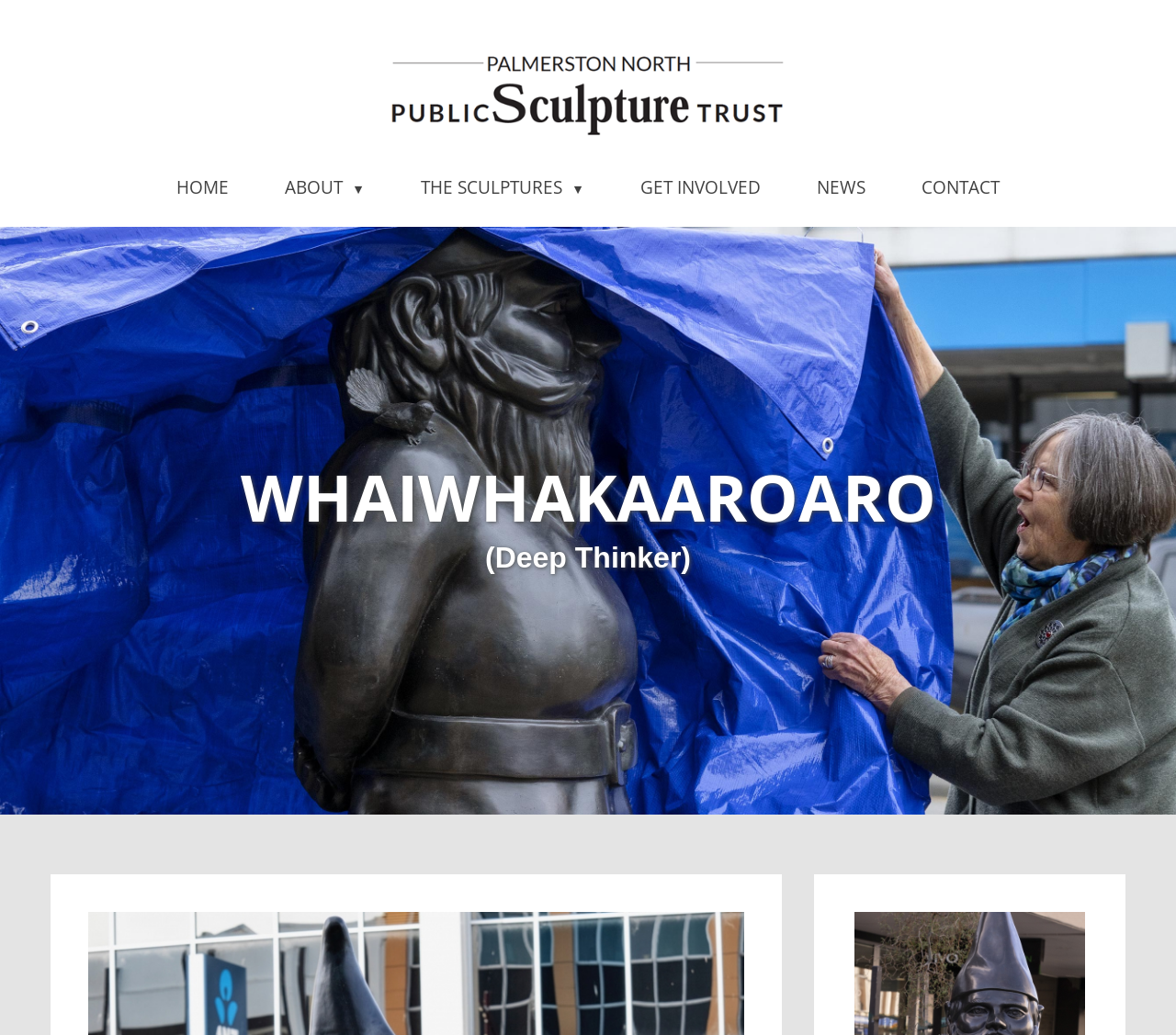Identify the bounding box for the UI element that is described as follows: "title="Palmerston North Public Sculpture Trust"".

[0.32, 0.04, 0.68, 0.148]